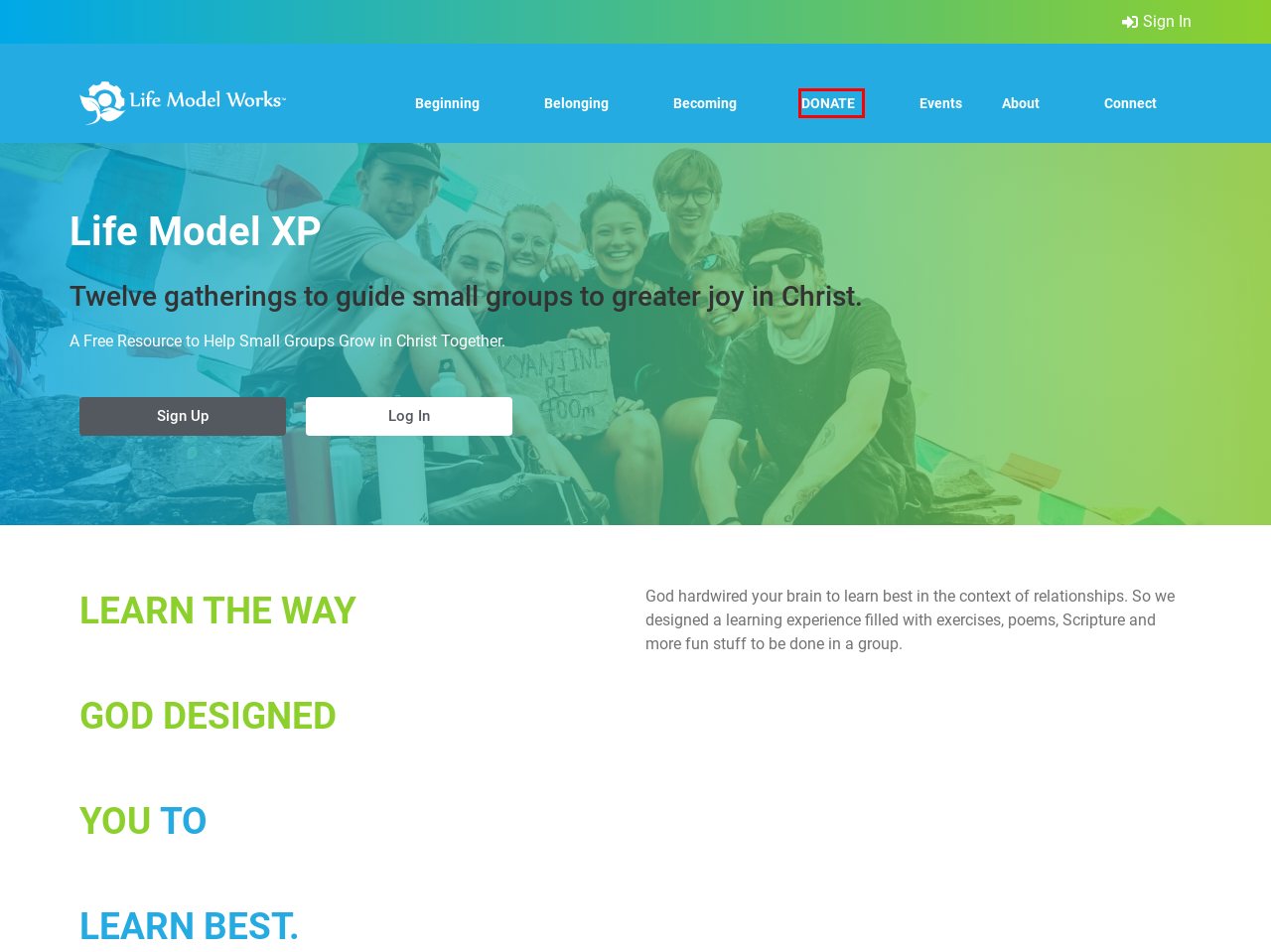A screenshot of a webpage is given with a red bounding box around a UI element. Choose the description that best matches the new webpage shown after clicking the element within the red bounding box. Here are the candidates:
A. My account - Life Model Works
B. Become a Life Model Partner - Life Model Works
C. Non-English Language Resources - Life Model Works
D. Study Groups - Life Model Works
E. Home - Life Model Works
F. Blog - Life Model Works
G. Donate - Life Model Works
H. Events - Life Model Works

G